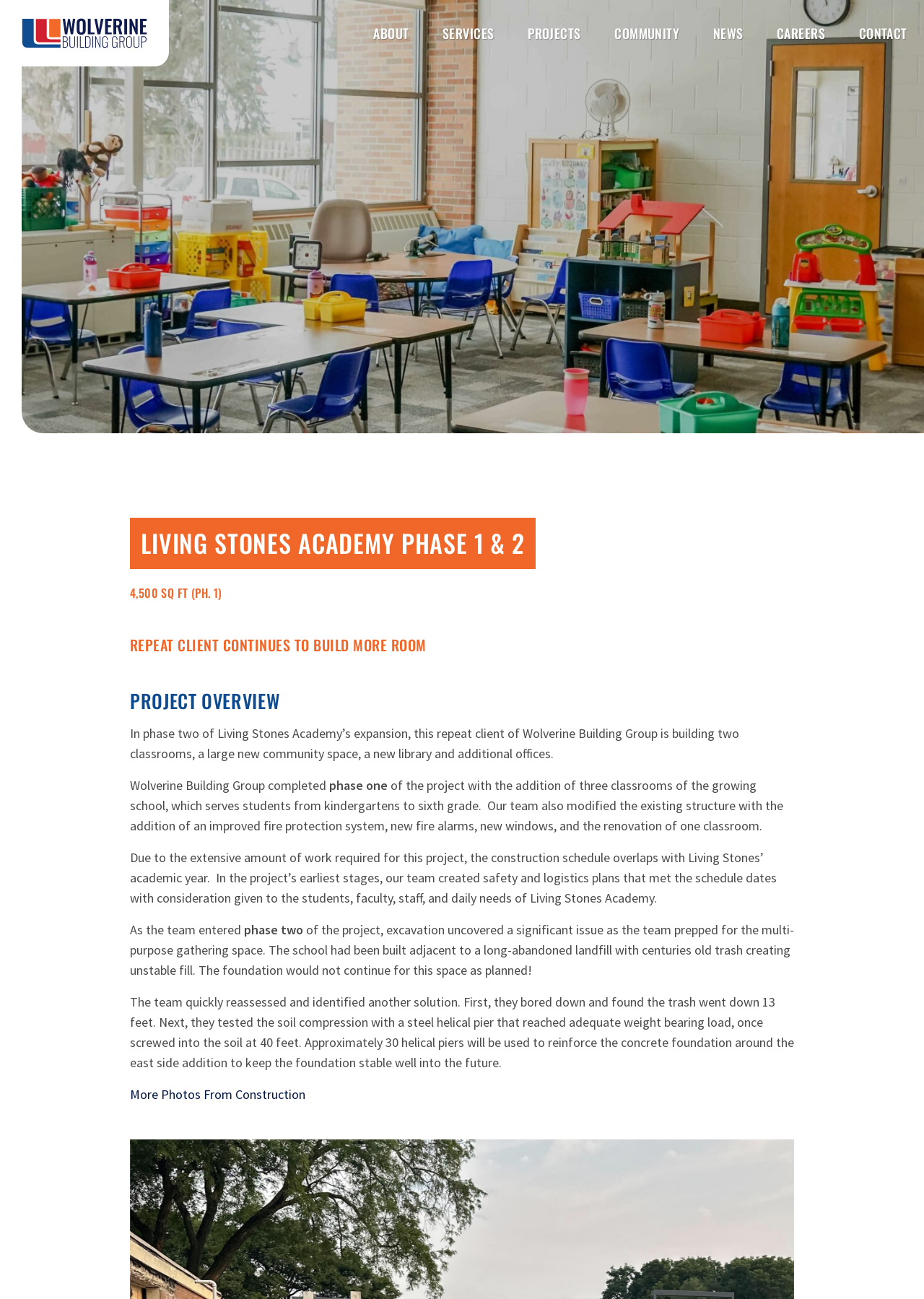Identify the bounding box coordinates of the clickable region necessary to fulfill the following instruction: "Click on More Photos From Construction". The bounding box coordinates should be four float numbers between 0 and 1, i.e., [left, top, right, bottom].

[0.141, 0.836, 0.33, 0.849]